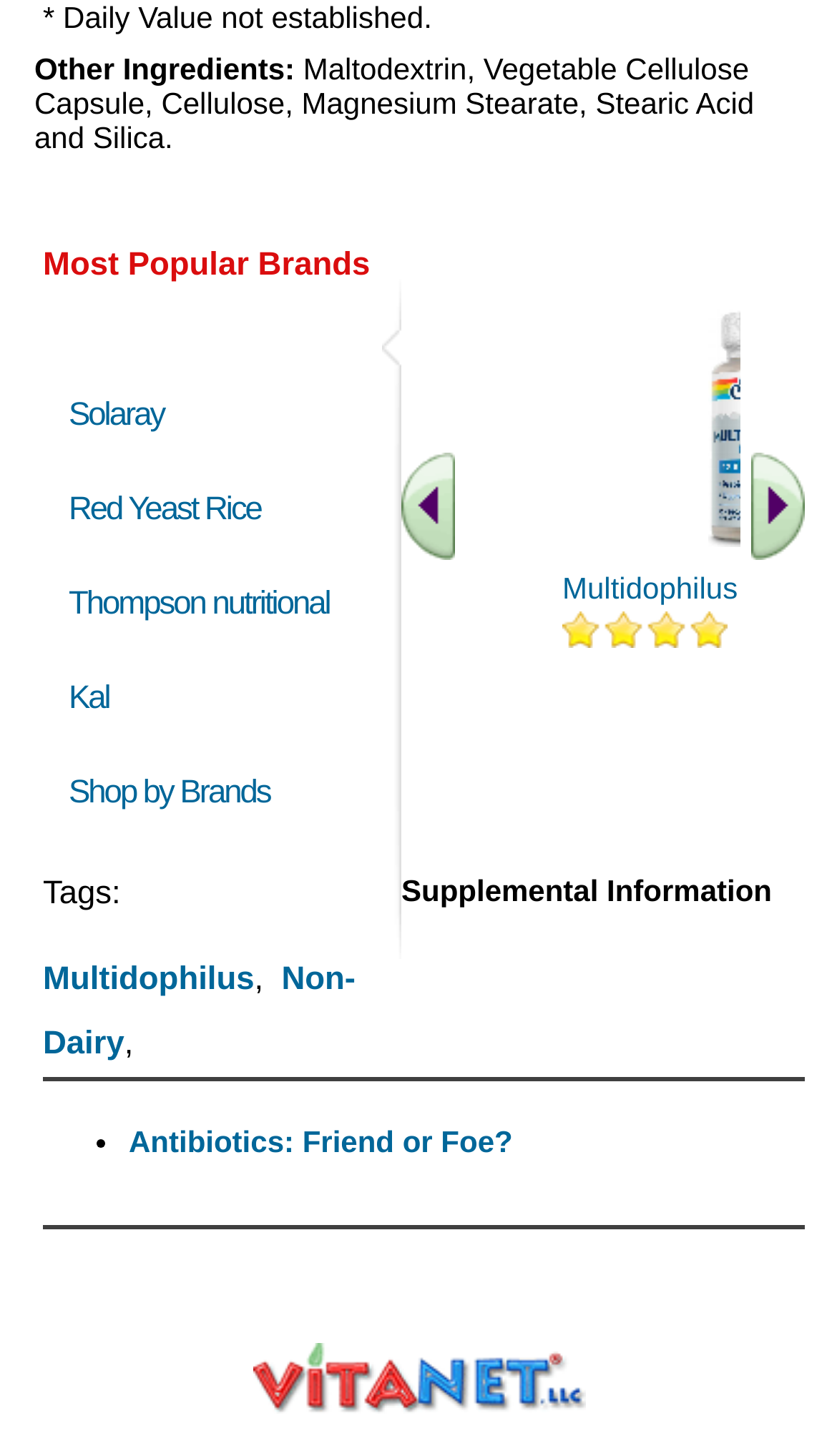Please determine the bounding box coordinates of the element to click in order to execute the following instruction: "Go to the 'VitaNet ® LLC. Discount Vitamin Store' homepage". The coordinates should be four float numbers between 0 and 1, specified as [left, top, right, bottom].

[0.301, 0.923, 0.699, 0.972]